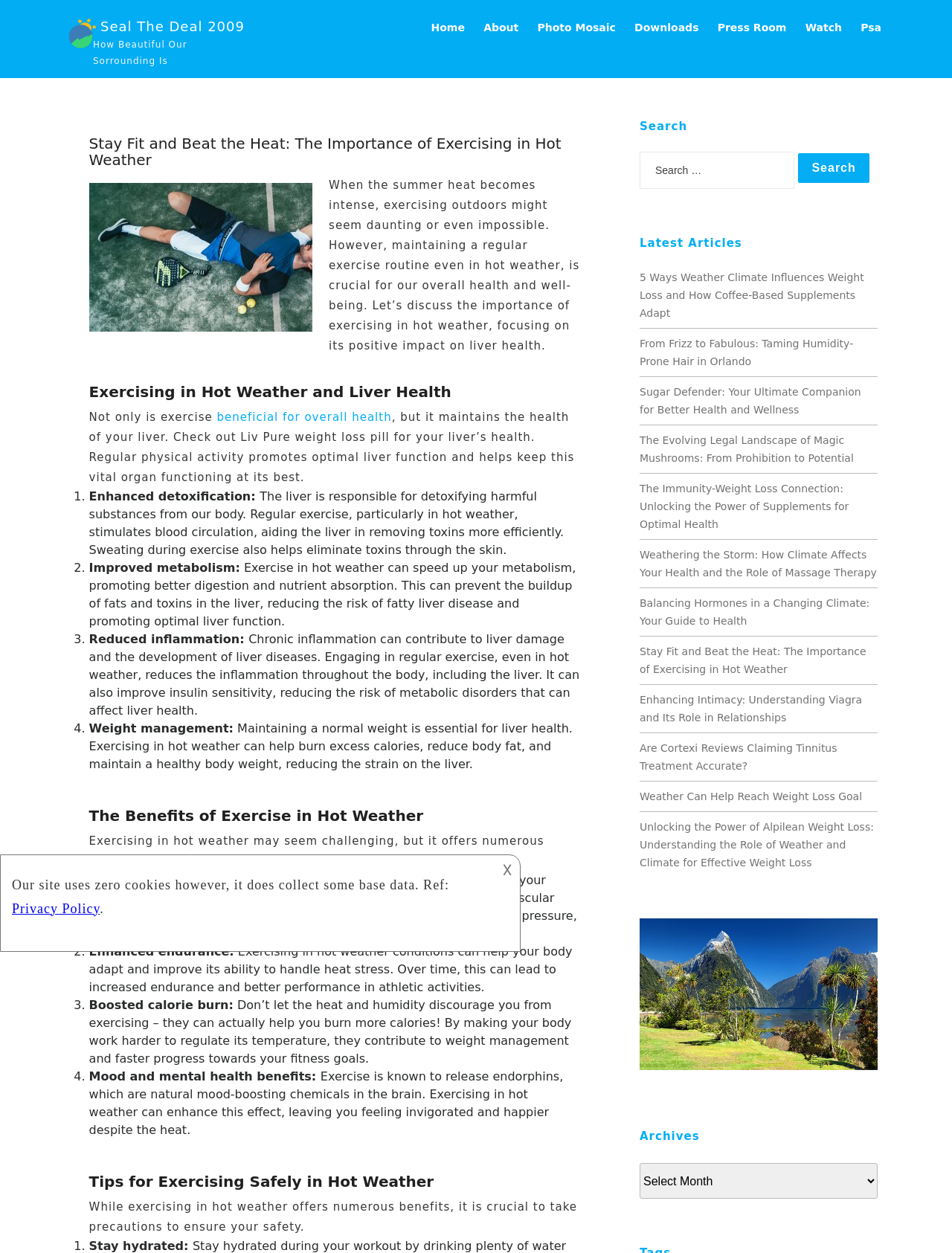Answer the following in one word or a short phrase: 
What is the purpose of the search box?

To search articles